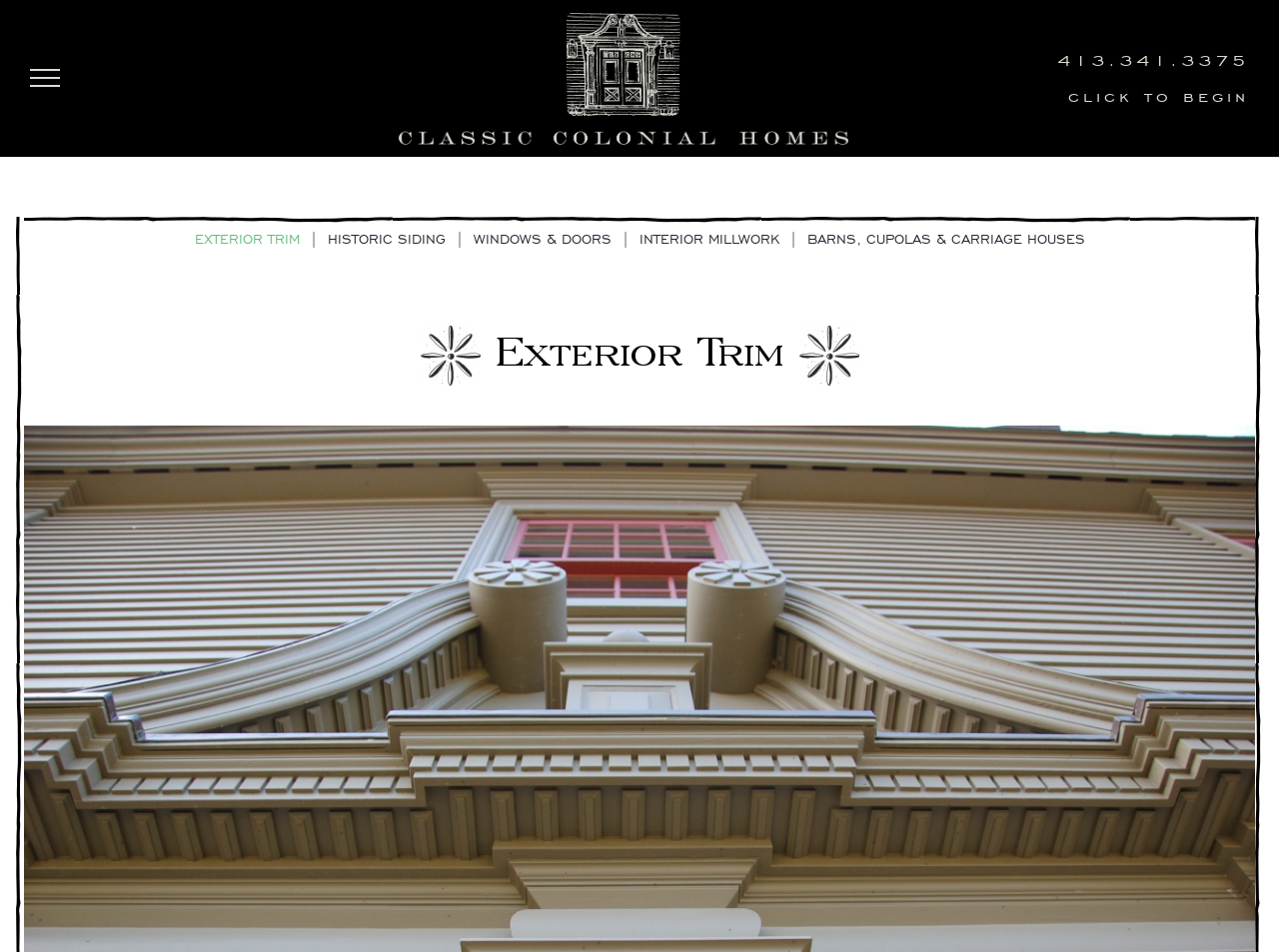For the following element description, predict the bounding box coordinates in the format (top-left x, top-left y, bottom-right x, bottom-right y). All values should be floating point numbers between 0 and 1. Description: 413.341.3375

[0.827, 0.052, 0.977, 0.075]